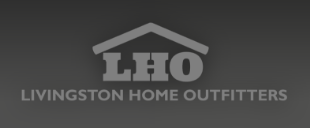Generate an elaborate description of what you see in the image.

The image features the logo of Livingston Home Outfitters (LHO), prominently displayed with a stylized house graphic above the initials "LHO" and the full company name beneath. The design utilizes a sleek and modern aesthetic, emphasizing a professional identity that aligns with their focus on home furnishings and interior design solutions. The logo is set against a dark background, which enhances its visibility and gives it an elegant appearance, reflecting the high-quality services the company offers. This branding encapsulates the essence of Livingston Home Outfitters as a go-to destination for stylish and functional home decor.